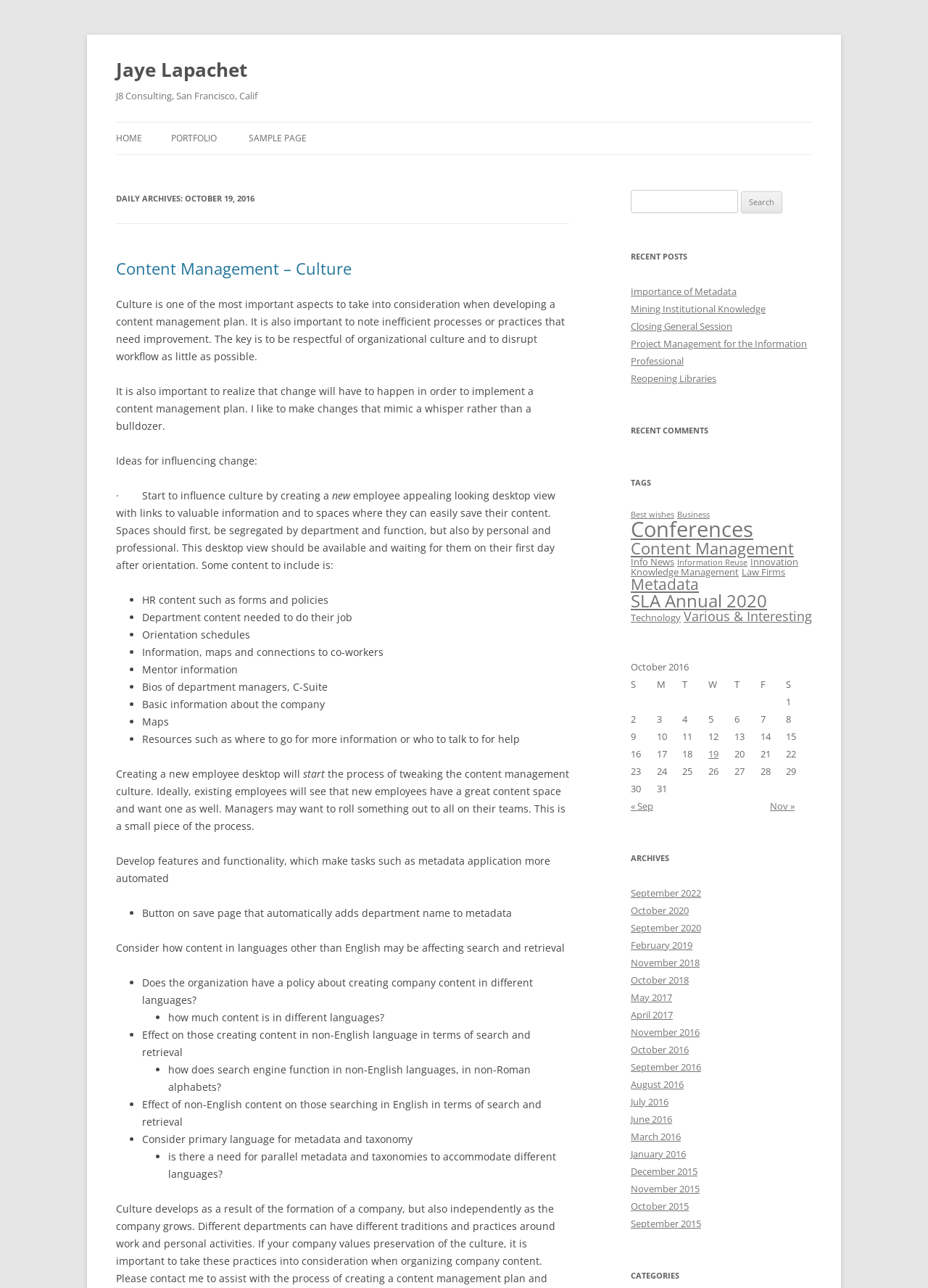Write a detailed summary of the webpage, including text, images, and layout.

This webpage appears to be a personal blog or website, with the title "Jaye Lapachet" at the top. Below the title, there is a navigation menu with links to "HOME", "PORTFOLIO", and "SAMPLE PAGE". 

The main content of the page is divided into two columns. The left column contains a heading "DAILY ARCHIVES: OCTOBER 19, 2016" and a subheading "Content Management – Culture". Below this, there is a lengthy article discussing the importance of considering organizational culture when developing a content management plan. The article is divided into several paragraphs and includes a list of ideas for influencing change, such as creating a new employee desktop with links to valuable information and spaces where they can easily save their content.

The right column contains several sections, including a search bar, a list of "RECENT POSTS" with links to various articles, a list of "RECENT COMMENTS", and a list of "TAGS" with links to categories such as "Conferences", "Content Management", and "Innovation". There are 10 links in the "TAGS" section, each with a different number of items associated with it.

Overall, the webpage appears to be a personal or professional blog focused on topics related to content management, knowledge management, and innovation.